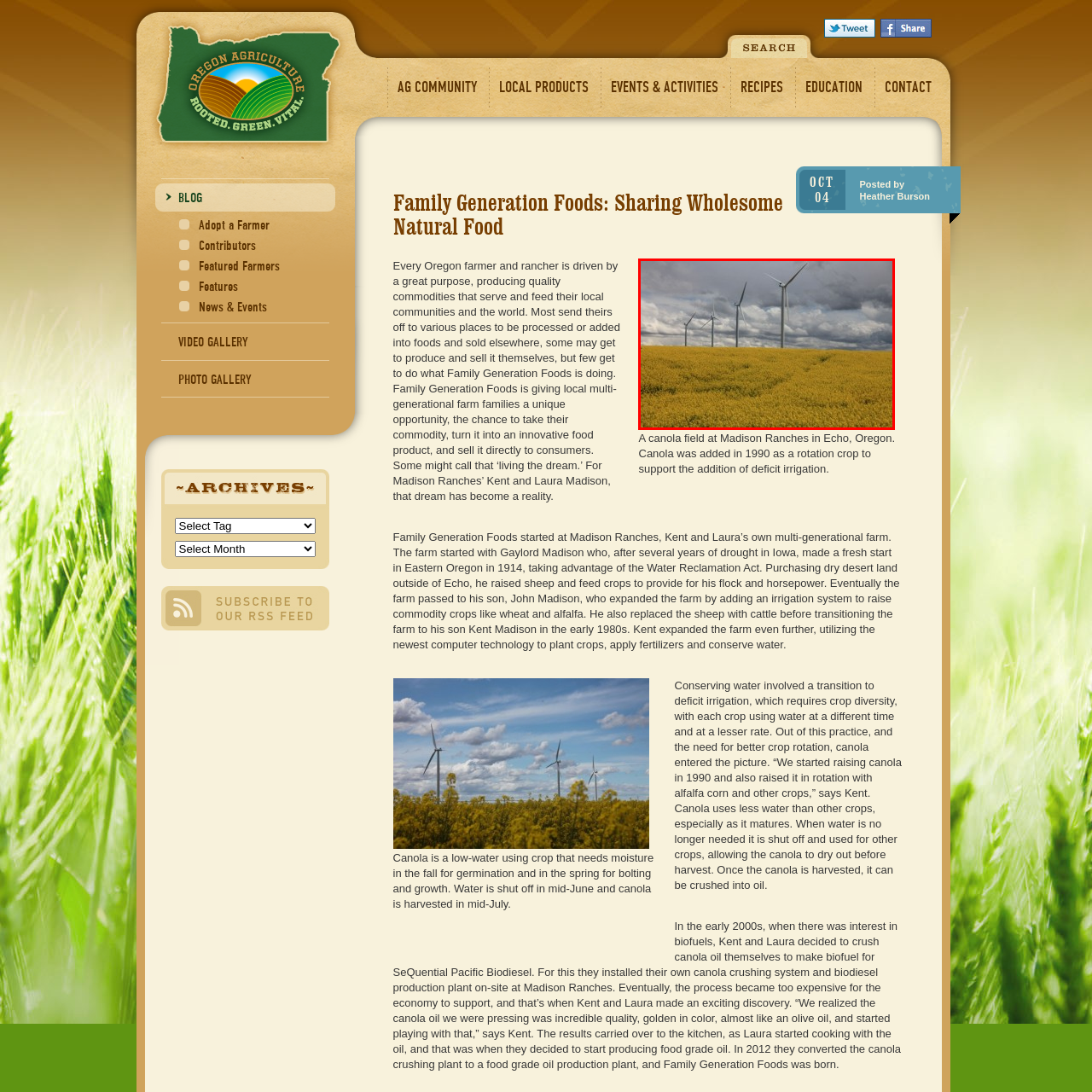What type of energy is being generated in the distance?
Review the image highlighted by the red bounding box and respond with a brief answer in one word or phrase.

Renewable energy